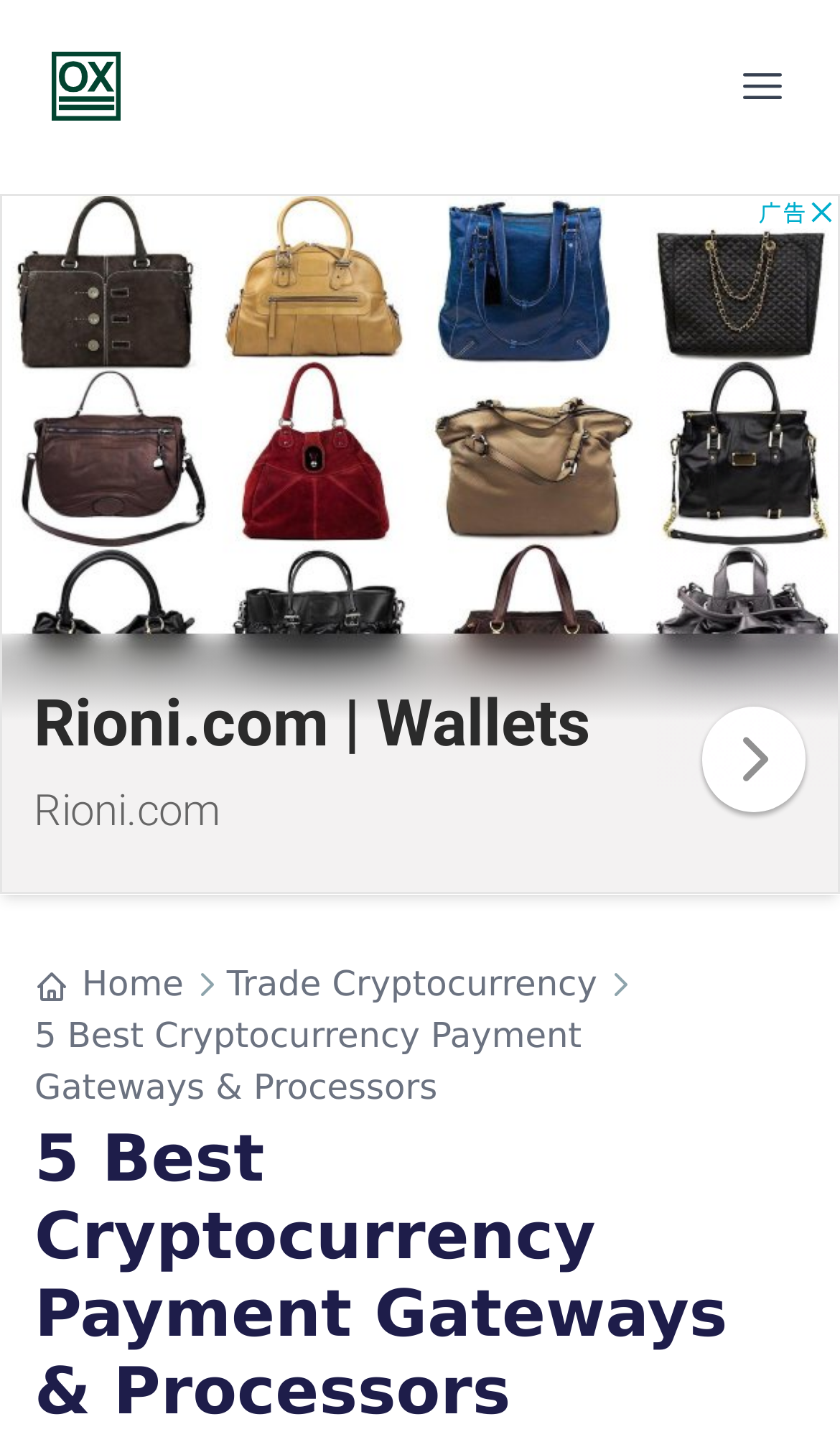Answer in one word or a short phrase: 
What is the position of the 'OX-Currencies' logo?

Top left